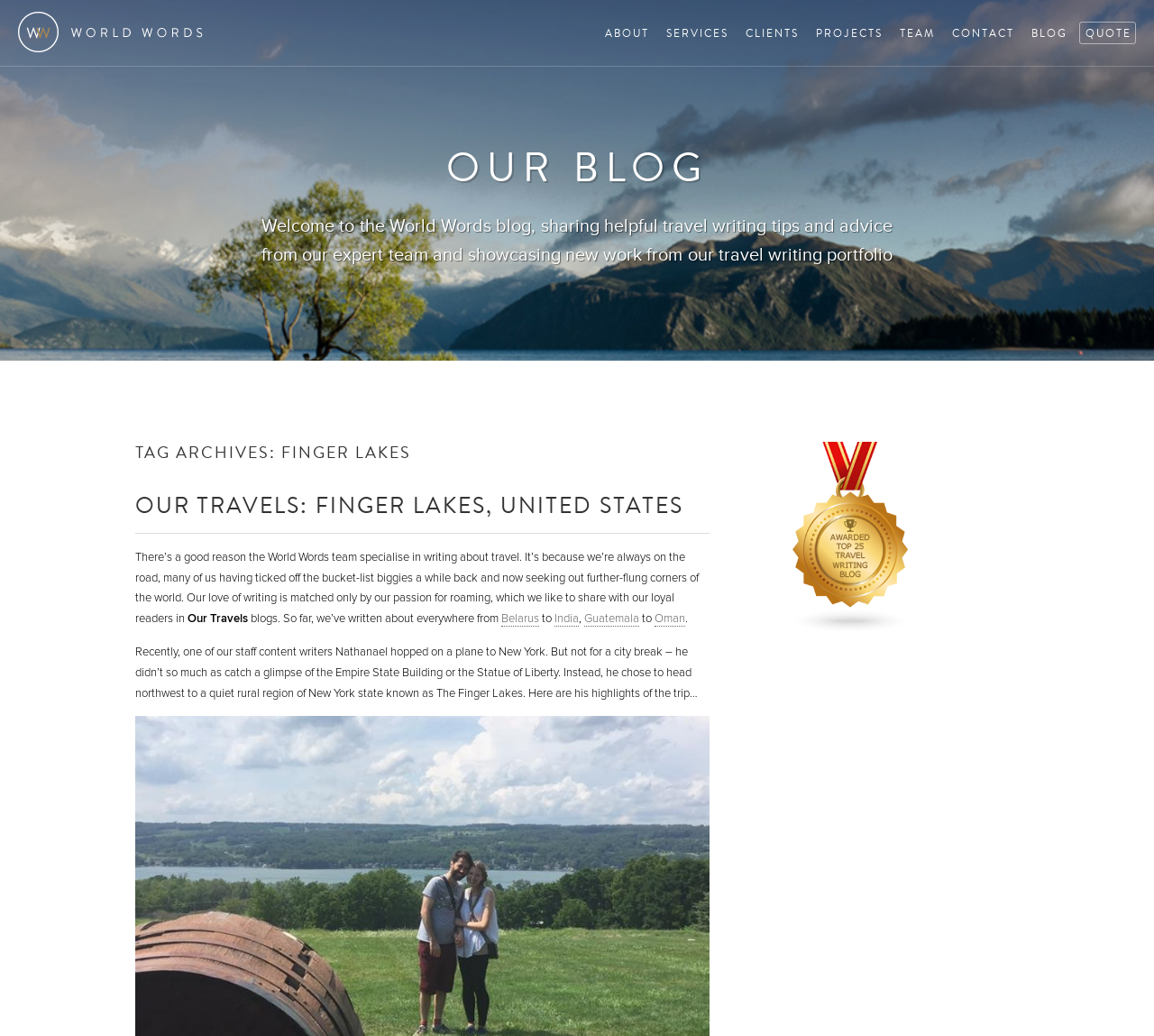Please find the bounding box coordinates of the clickable region needed to complete the following instruction: "Go to the Support page". The bounding box coordinates must consist of four float numbers between 0 and 1, i.e., [left, top, right, bottom].

None